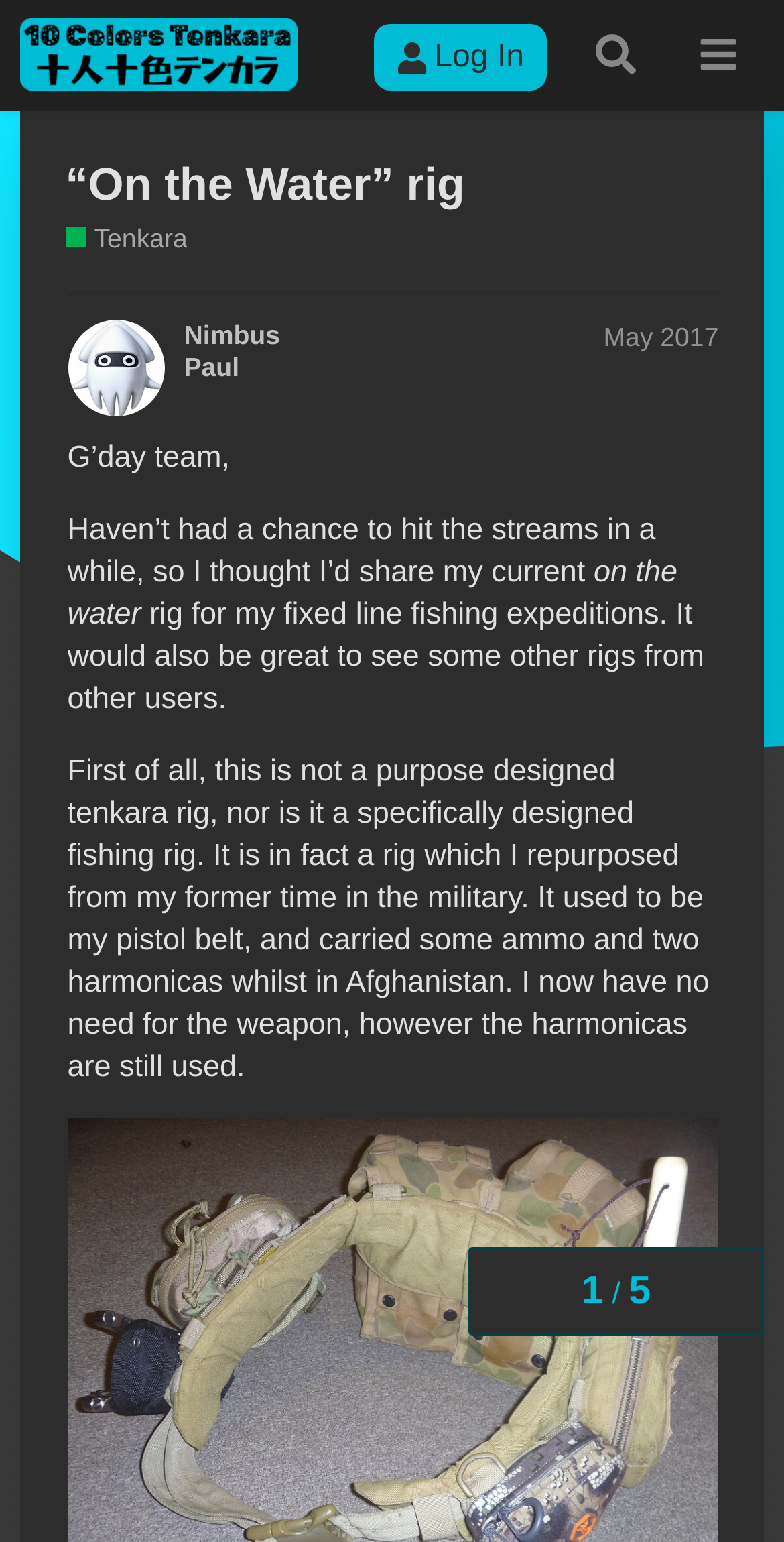What is the type of fishing mentioned in the text? Look at the image and give a one-word or short phrase answer.

fixed line fishing